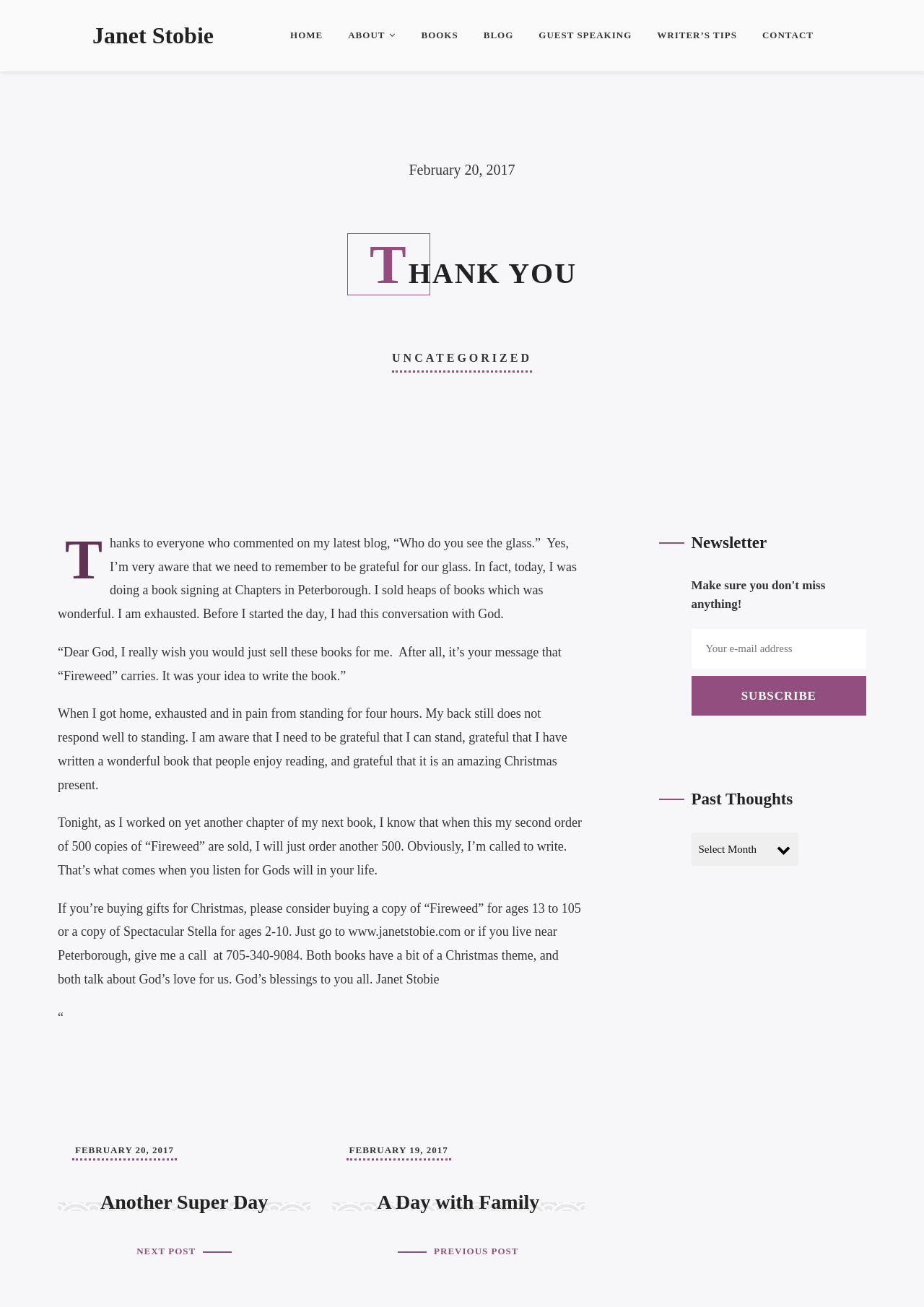Please give a short response to the question using one word or a phrase:
What is the name of the book being promoted?

Fireweed